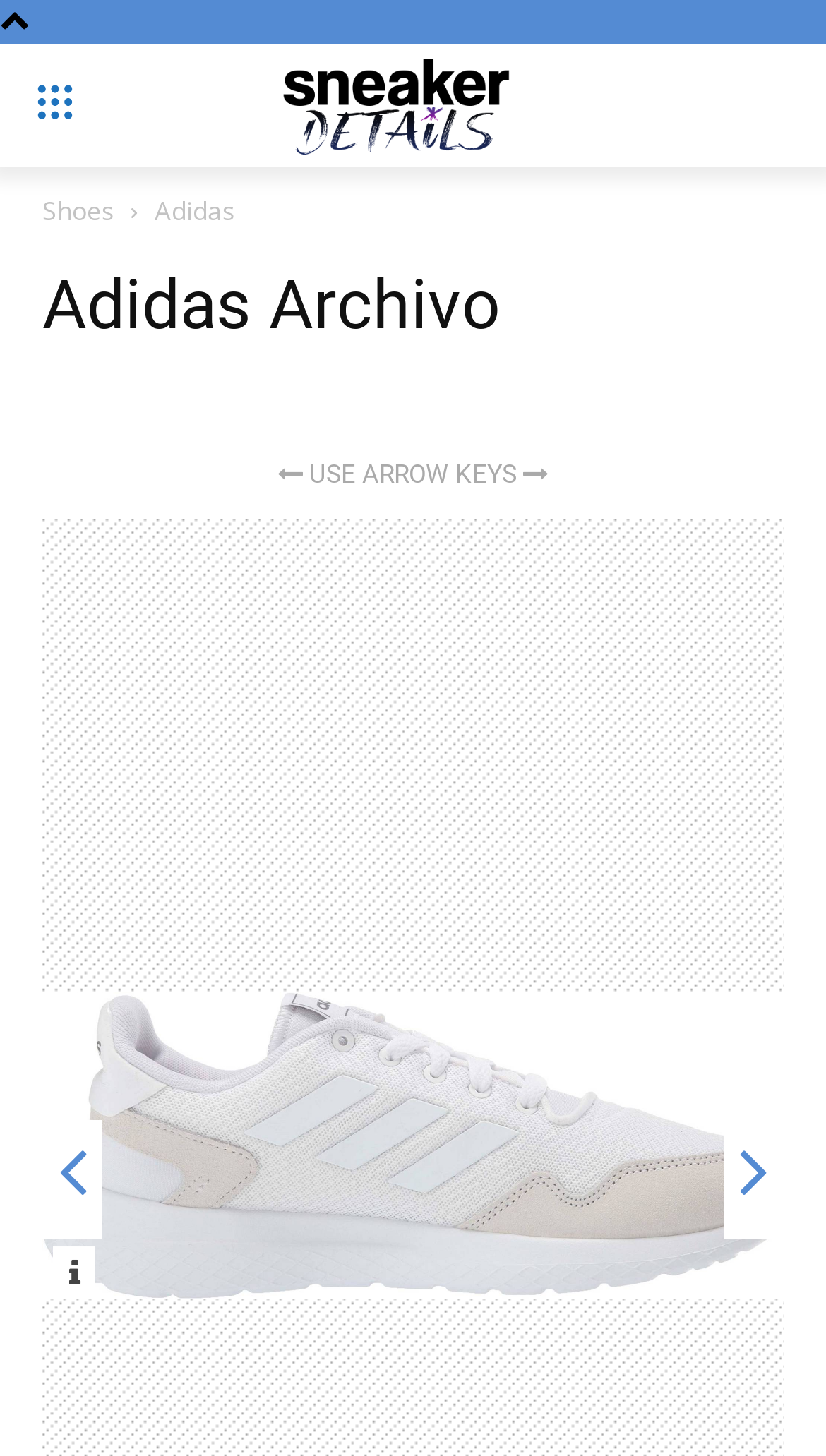How many images are there on the webpage? Based on the screenshot, please respond with a single word or phrase.

3